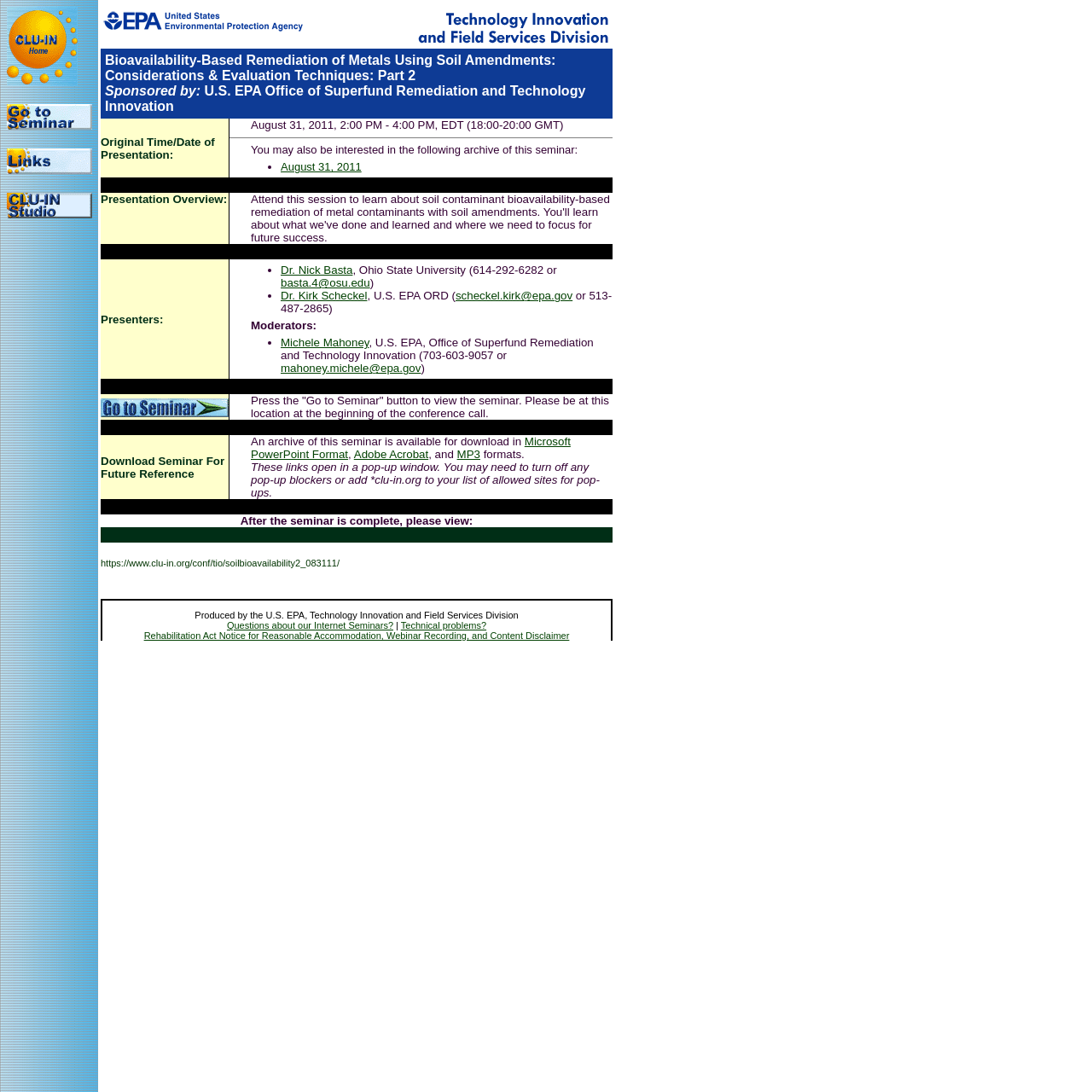Can you identify the bounding box coordinates of the clickable region needed to carry out this instruction: 'Contact Dr. Nick Basta'? The coordinates should be four float numbers within the range of 0 to 1, stated as [left, top, right, bottom].

[0.257, 0.242, 0.323, 0.253]